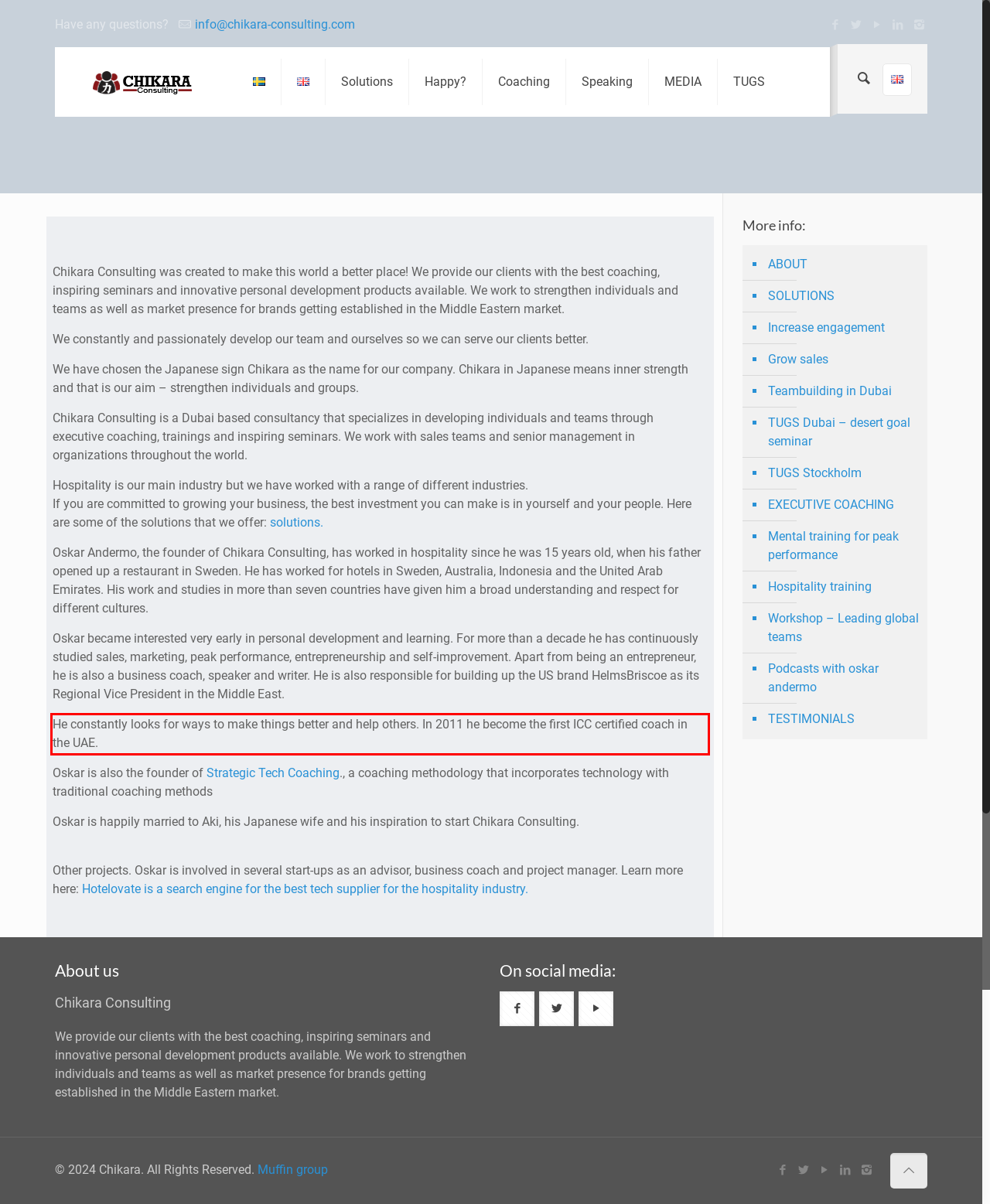You have a screenshot of a webpage with a UI element highlighted by a red bounding box. Use OCR to obtain the text within this highlighted area.

He constantly looks for ways to make things better and help others. In 2011 he become the first ICC certified coach in the UAE.